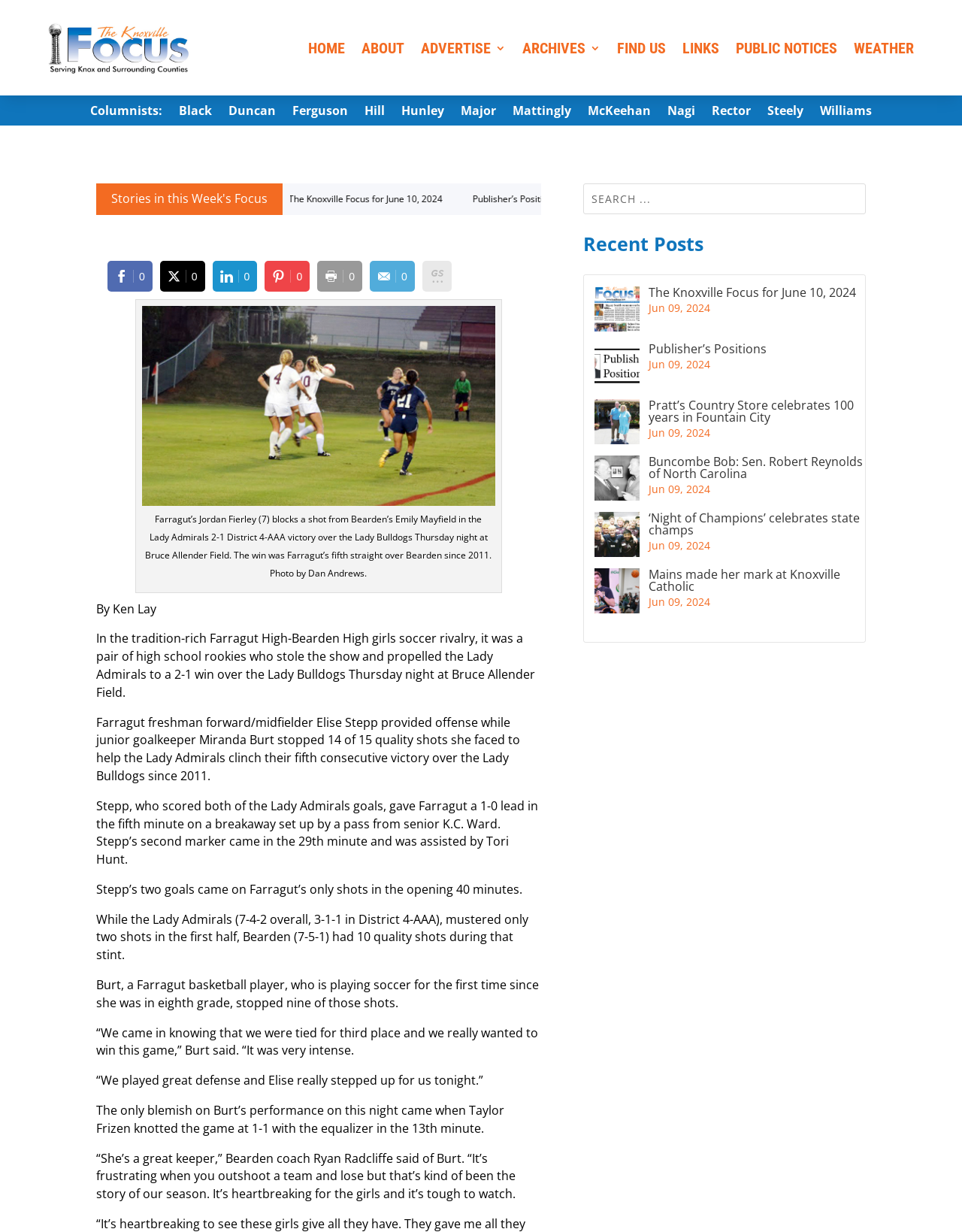Respond to the question with just a single word or phrase: 
How many goals did Elise Stepp score in the game?

2